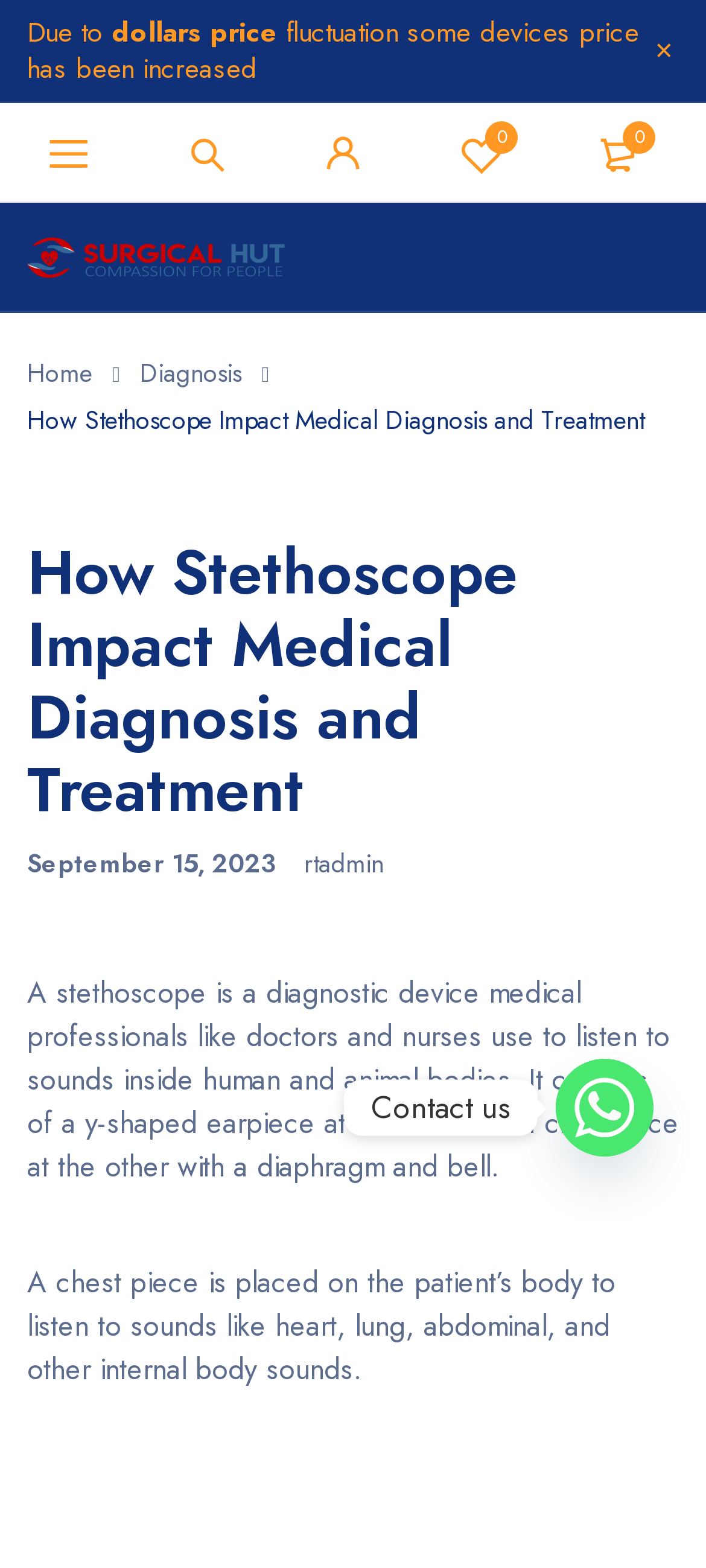Indicate the bounding box coordinates of the element that needs to be clicked to satisfy the following instruction: "Share on Facebook". The coordinates should be four float numbers between 0 and 1, i.e., [left, top, right, bottom].

None